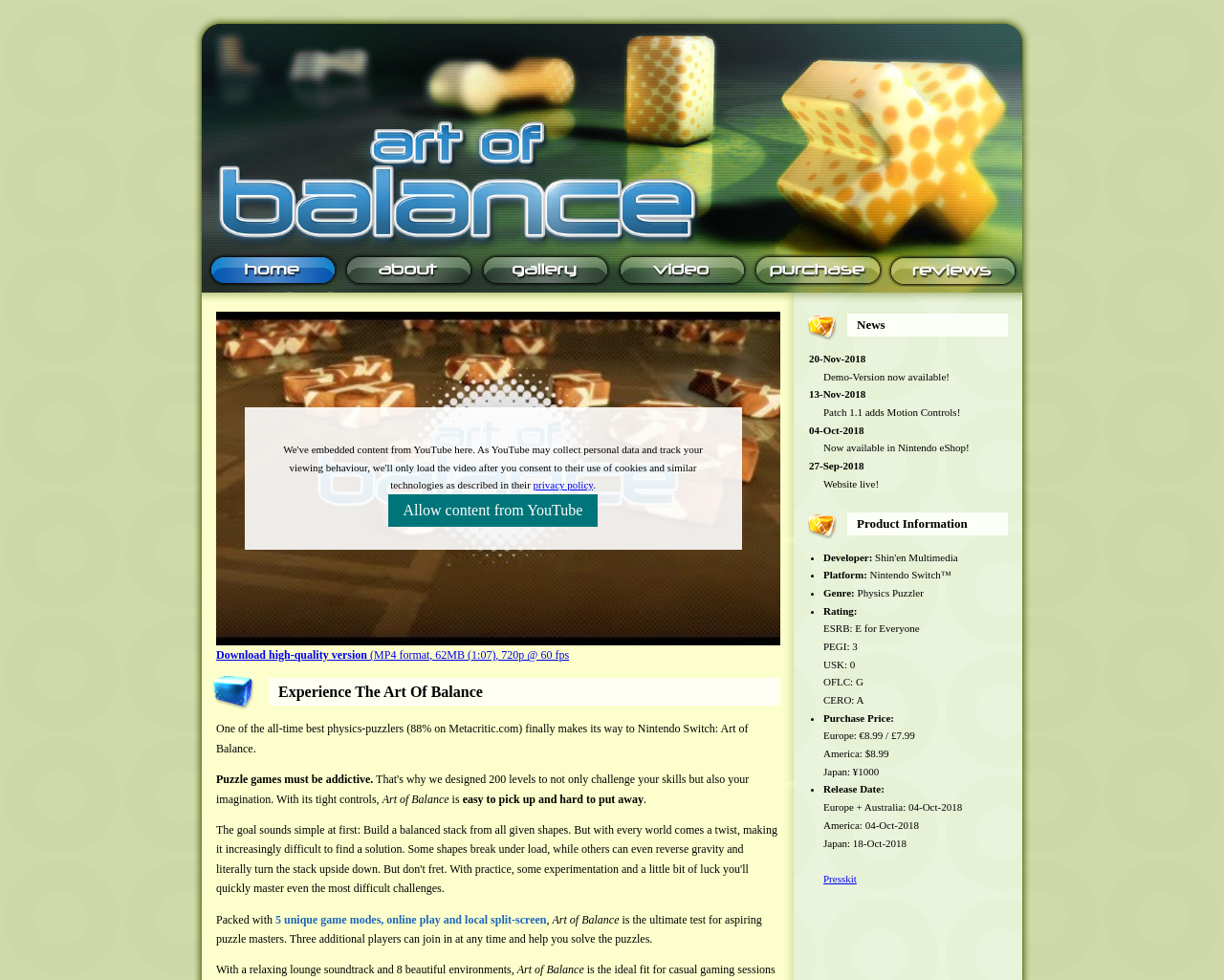Provide the bounding box coordinates of the UI element that matches the description: "Allow content from YouTube".

[0.317, 0.504, 0.489, 0.538]